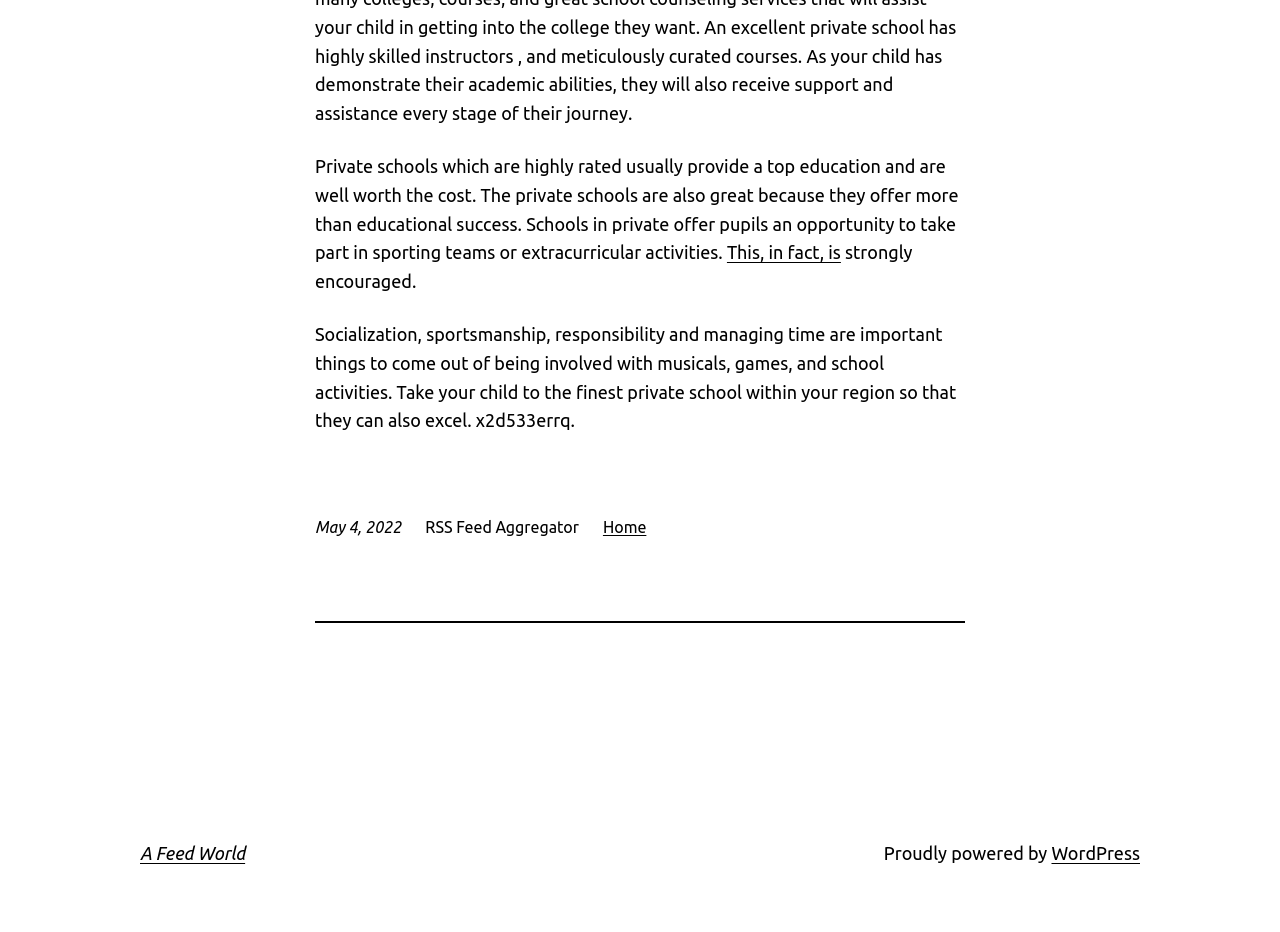Bounding box coordinates are specified in the format (top-left x, top-left y, bottom-right x, bottom-right y). All values are floating point numbers bounded between 0 and 1. Please provide the bounding box coordinate of the region this sentence describes: Home

[0.471, 0.556, 0.505, 0.575]